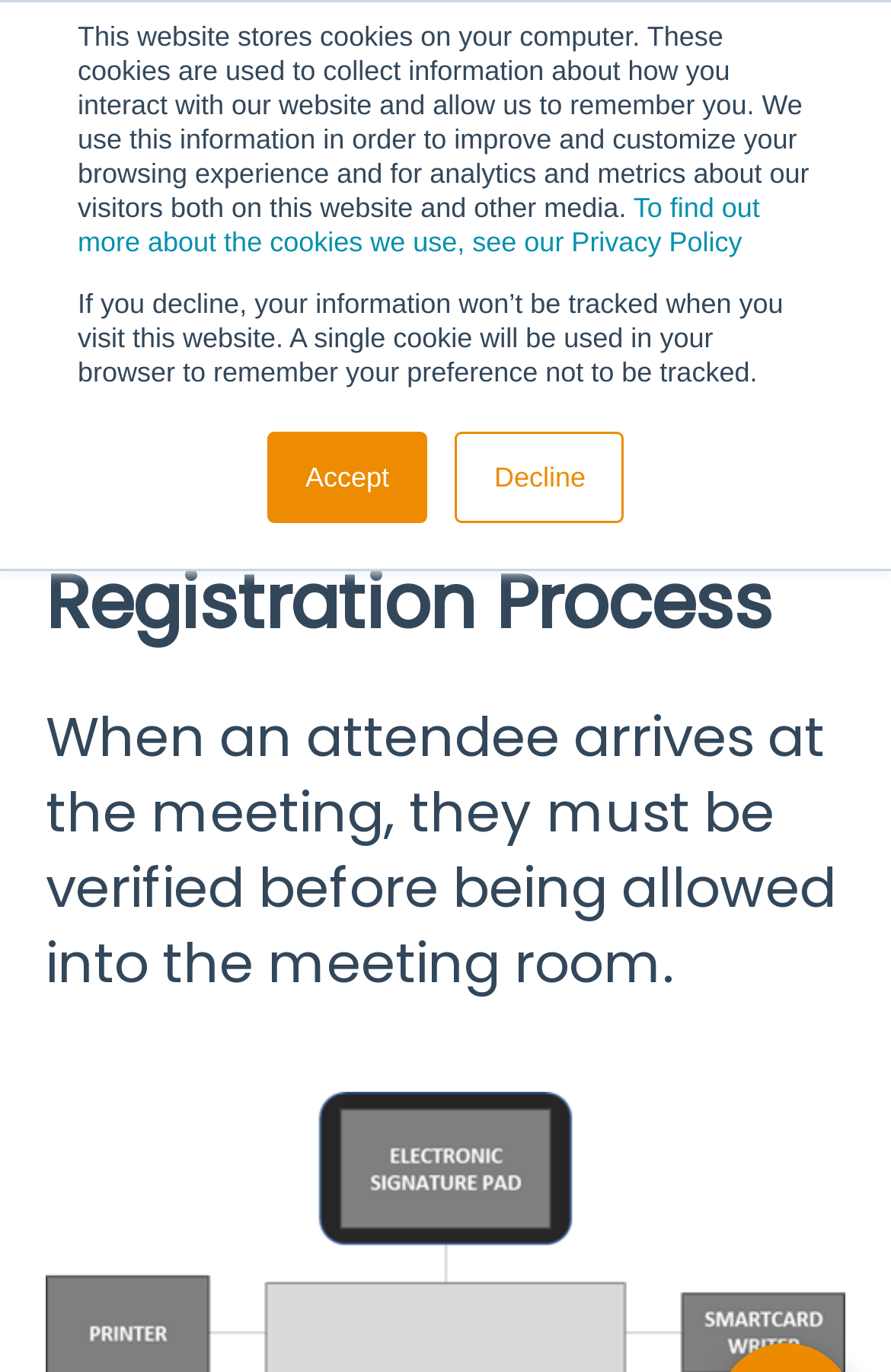Show the bounding box coordinates of the element that should be clicked to complete the task: "Click the company logo".

[0.051, 0.012, 0.419, 0.079]